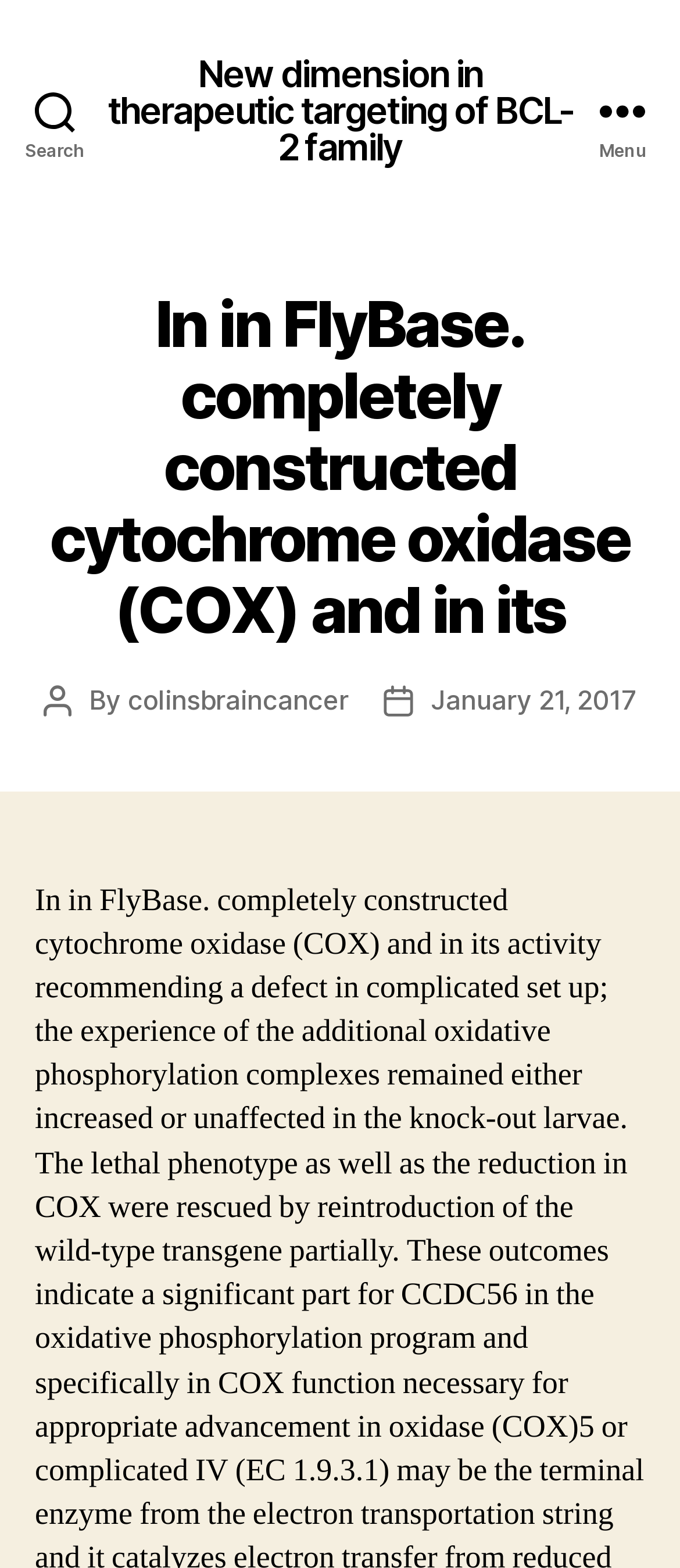When was the article posted?
From the image, provide a succinct answer in one word or a short phrase.

January 21, 2017